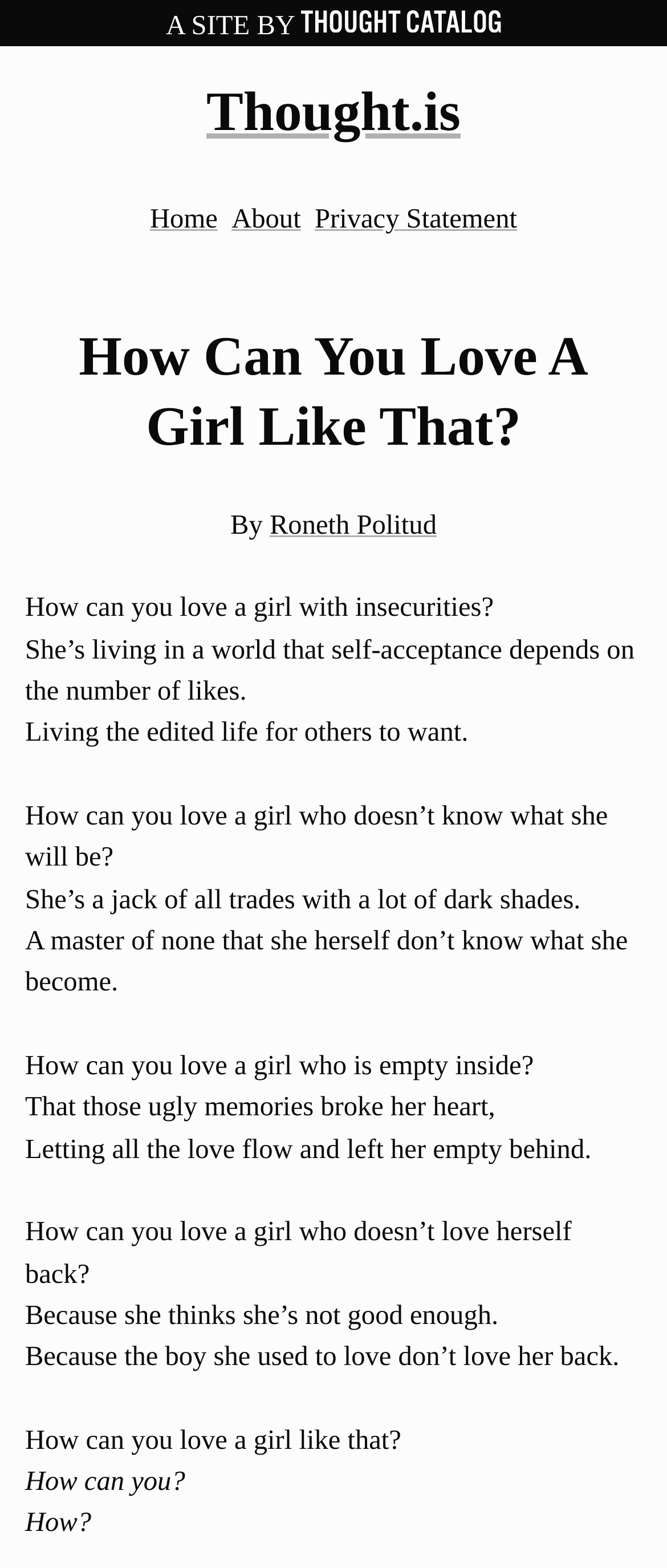What is the girl's perception of herself?
Observe the image and answer the question with a one-word or short phrase response.

She thinks she's not good enough